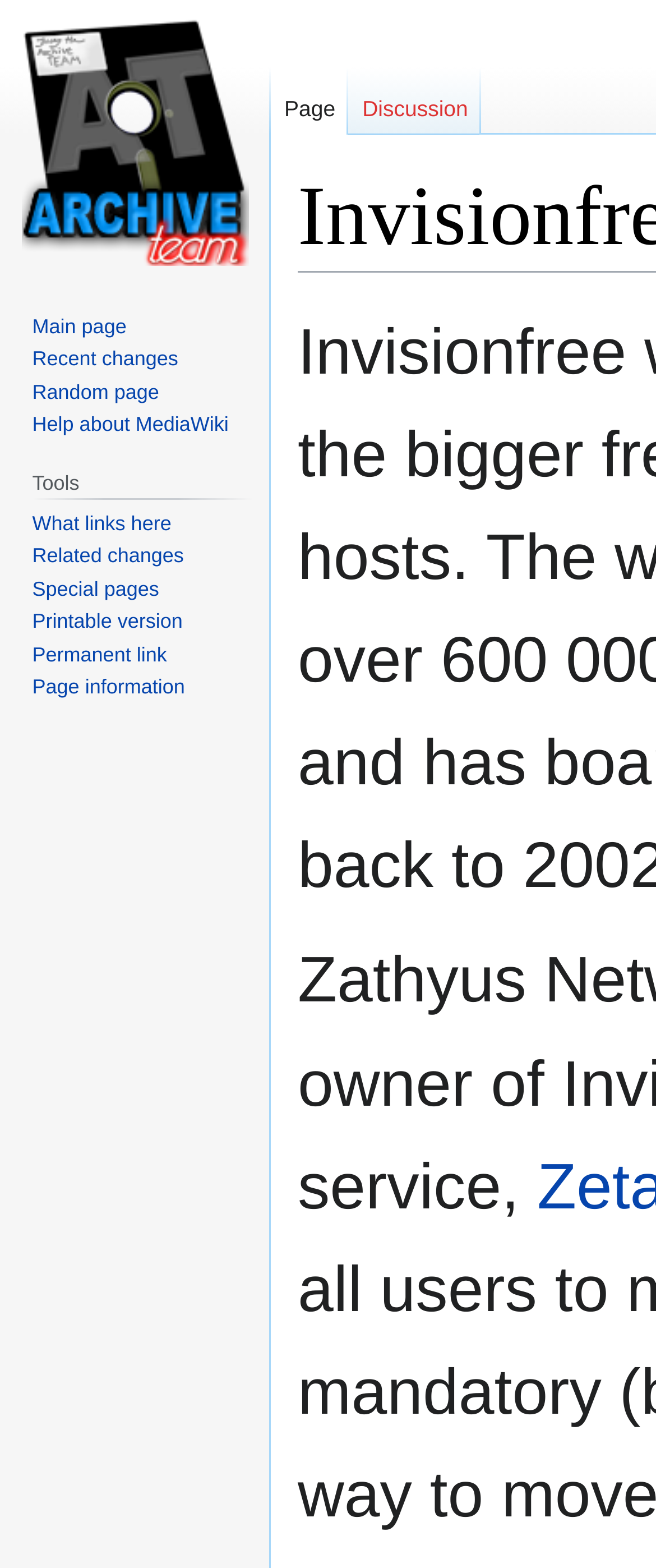Please provide the bounding box coordinates for the UI element as described: "Discussion". The coordinates must be four floats between 0 and 1, represented as [left, top, right, bottom].

[0.532, 0.043, 0.734, 0.086]